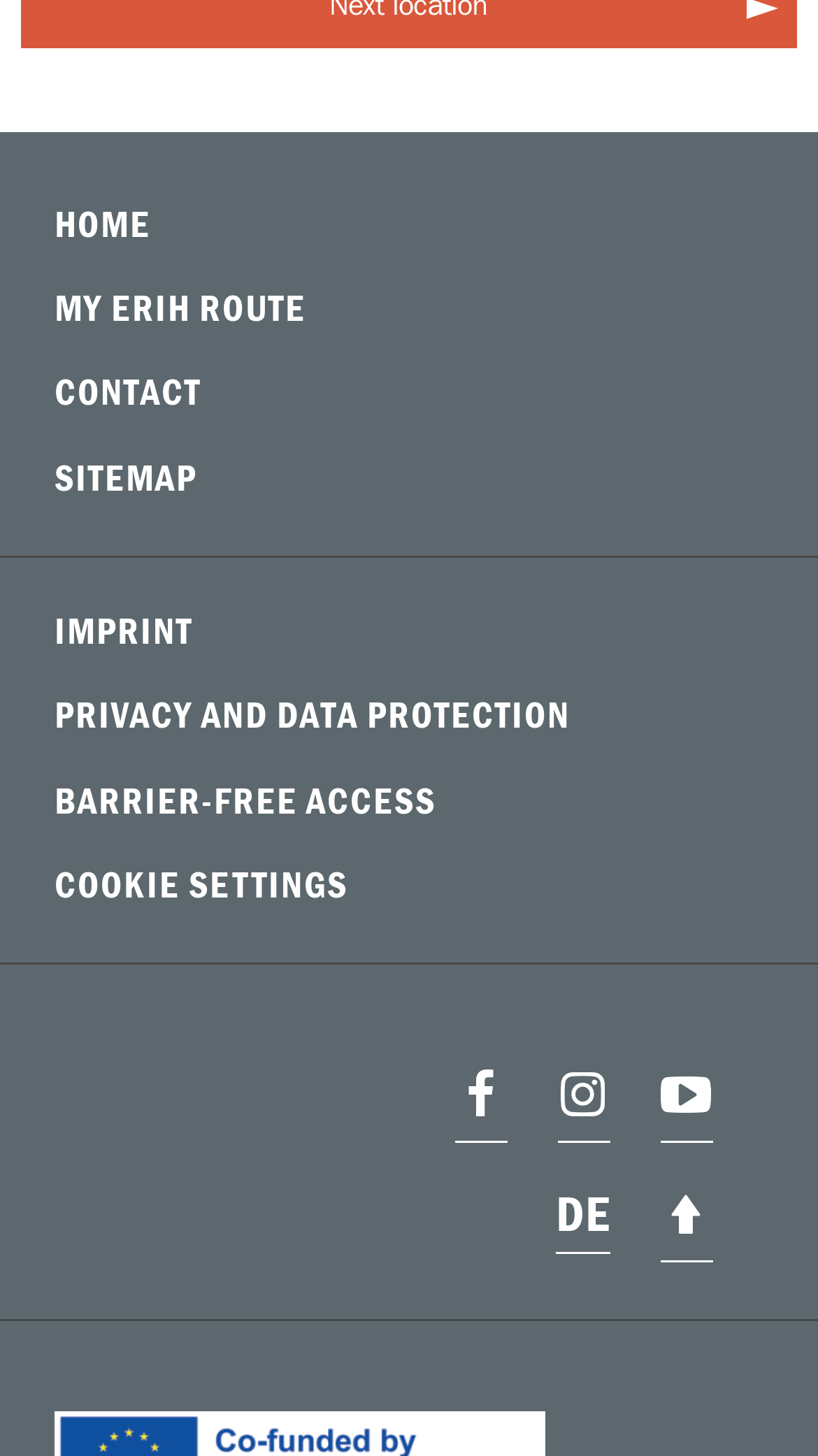Specify the bounding box coordinates of the element's region that should be clicked to achieve the following instruction: "go to home page". The bounding box coordinates consist of four float numbers between 0 and 1, in the format [left, top, right, bottom].

[0.026, 0.126, 0.974, 0.184]